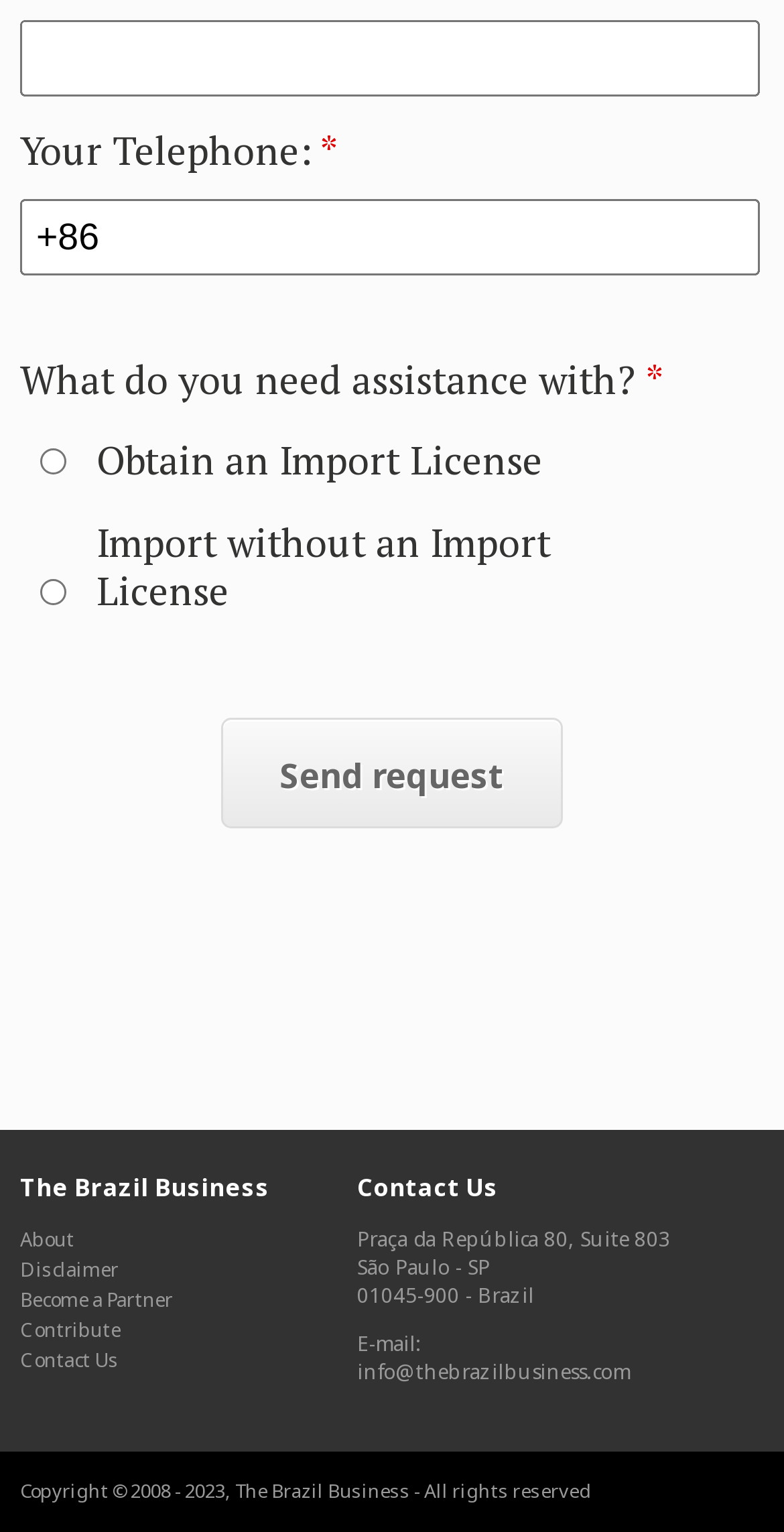What is the email address of the company?
Provide an in-depth and detailed answer to the question.

The email address of the company can be found at the bottom of the webpage, in the section that contains the contact information. It is written as 'E-mail: info@thebrazilbusiness.com'.